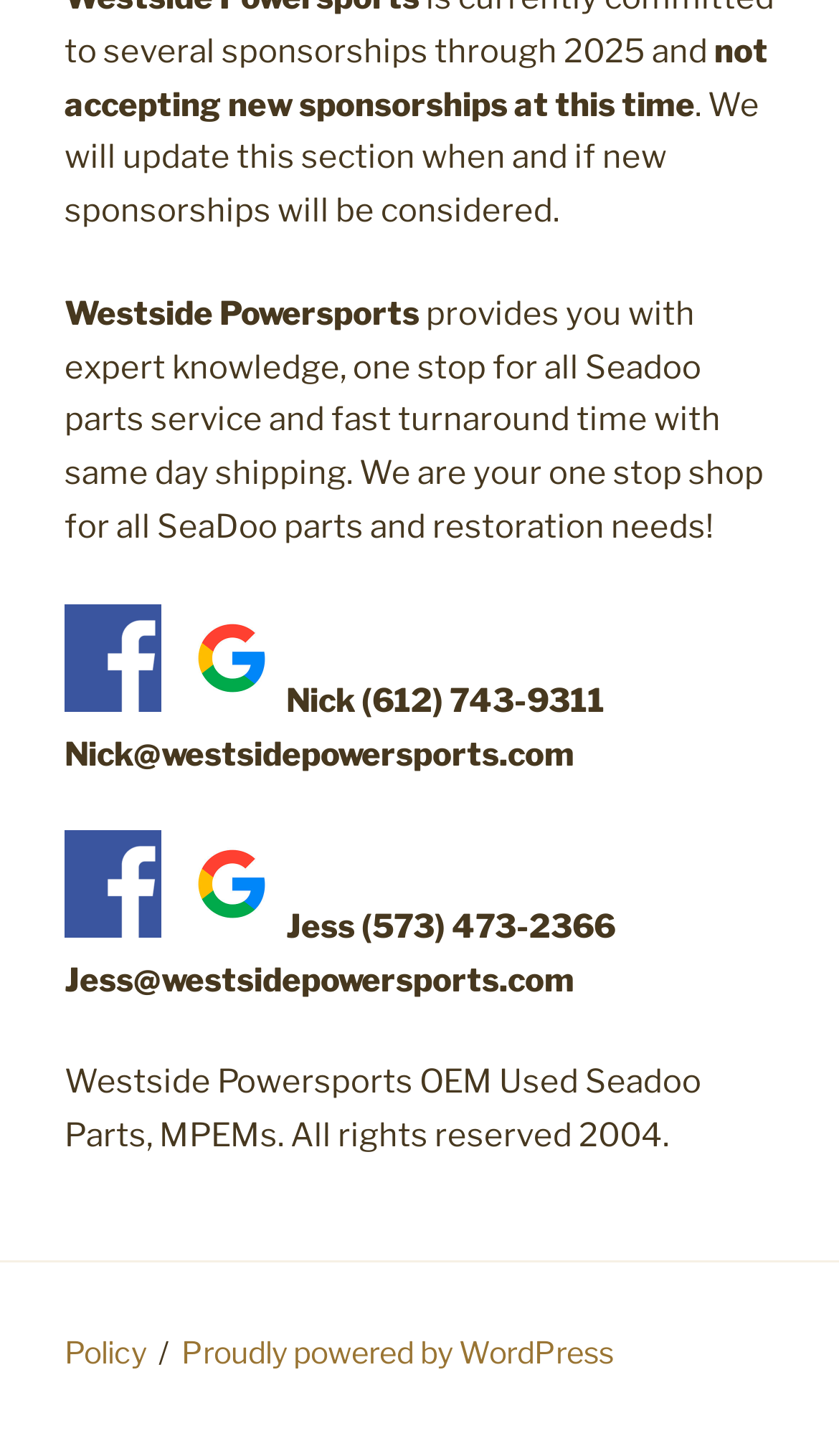From the webpage screenshot, identify the region described by Personvernerklæring. Provide the bounding box coordinates as (top-left x, top-left y, bottom-right x, bottom-right y), with each value being a floating point number between 0 and 1.

None